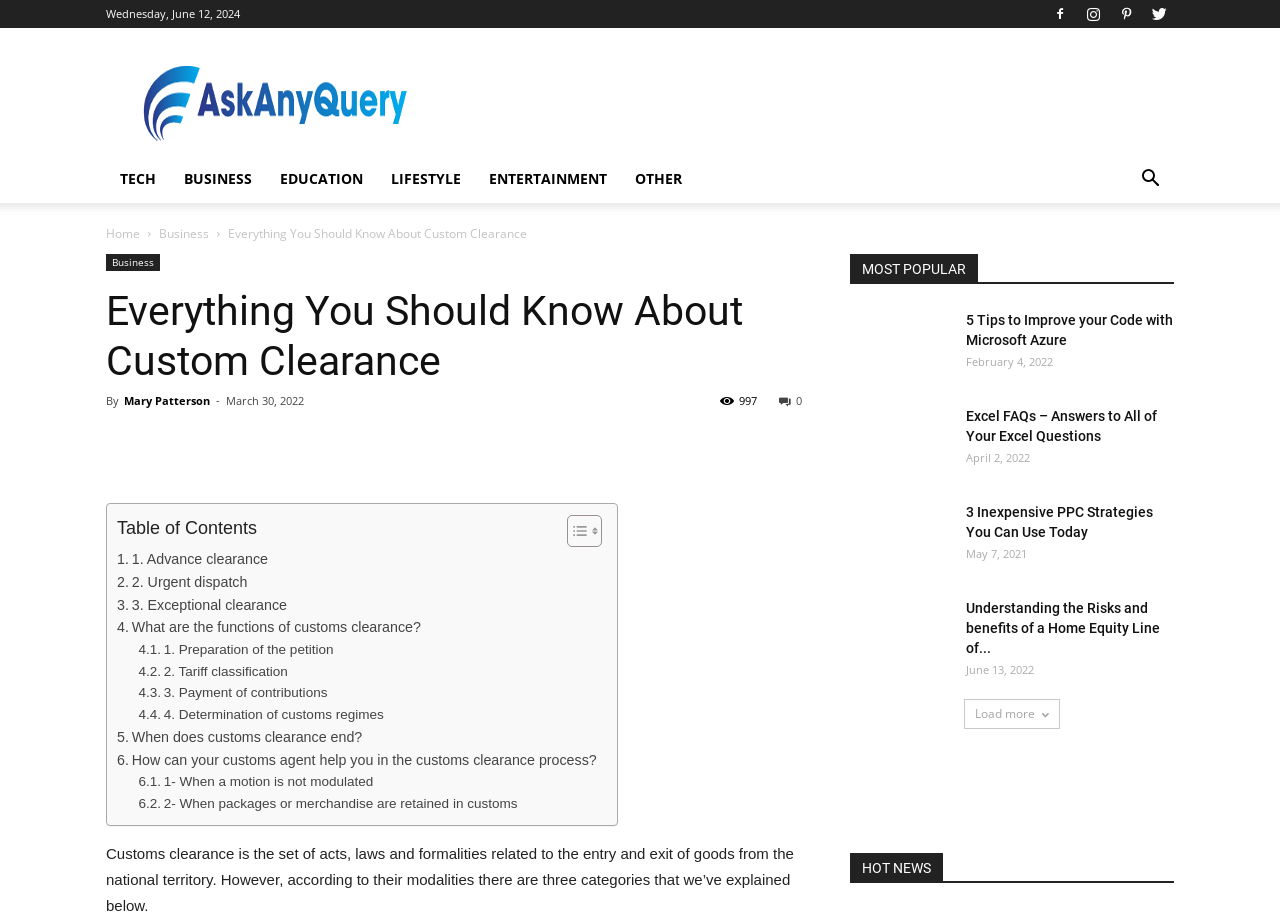Create an elaborate caption that covers all aspects of the webpage.

This webpage is about customs clearance, with the main title "Everything You Should Know About Custom Clearance" at the top. Below the title, there is a date "Wednesday, June 12, 2024" and a row of social media icons. 

On the top-right corner, there are several links to different categories, including "TECH", "BUSINESS", "EDUCATION", "LIFESTYLE", "ENTERTAINMENT", and "OTHER". 

Below these links, there is a navigation menu with links to "Home" and "Business". The main content of the webpage starts with a heading "Everything You Should Know About Custom Clearance" followed by a brief introduction to customs clearance. 

The introduction is followed by a table of contents with links to different sections, including "Advance clearance", "Urgent dispatch", "Exceptional clearance", and more. Each section has a brief description and a link to read more. 

On the right side of the webpage, there is a section titled "MOST POPULAR" with links to various topics, including "Art", "Automobile", "Beauty Tips", and more.